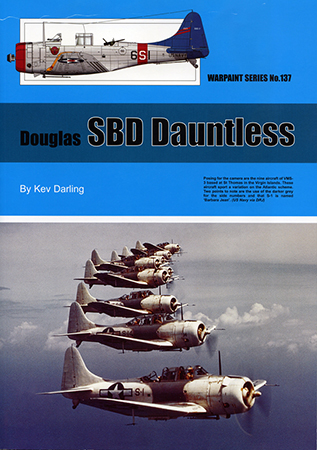What is the historical significance of the SBD Dauntless aircraft?
Answer the question using a single word or phrase, according to the image.

World War II